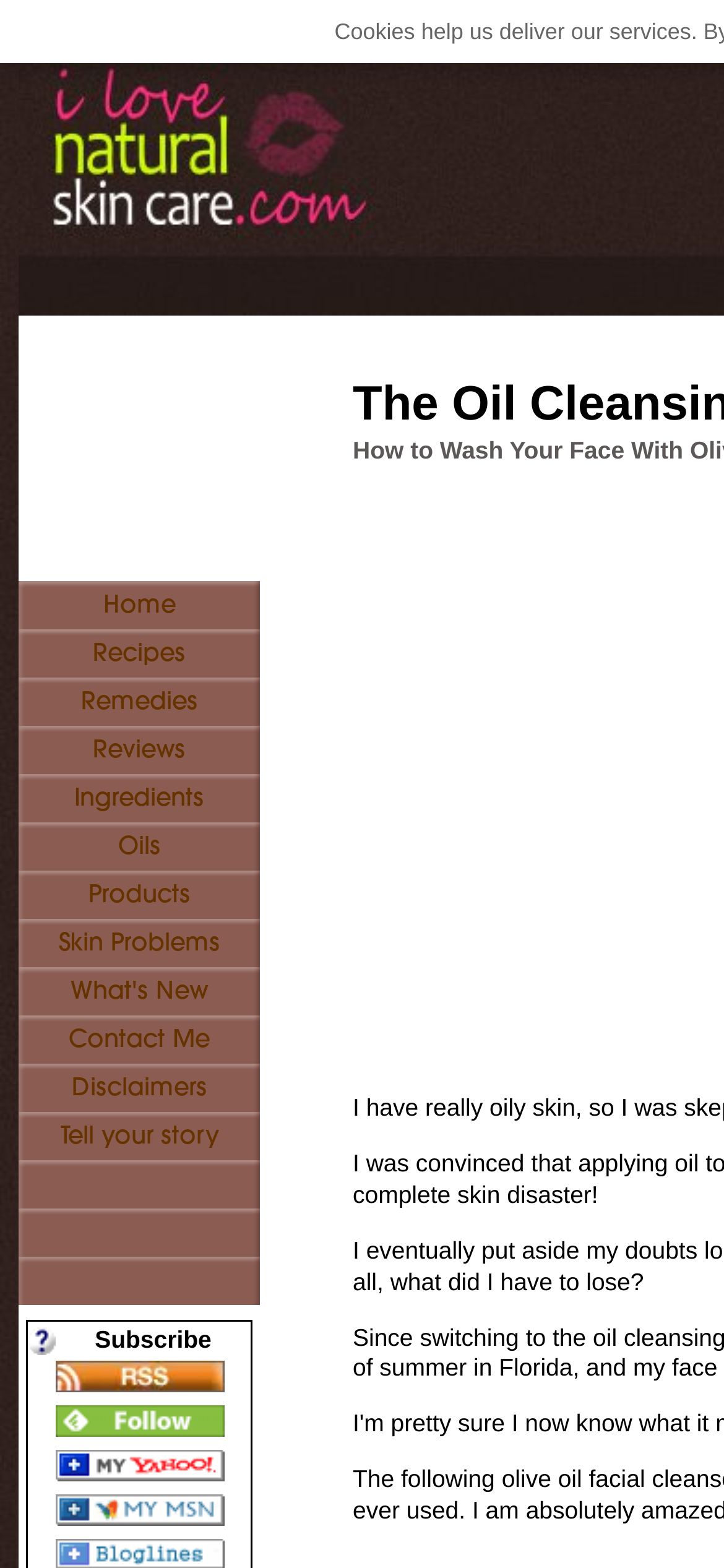Give a one-word or short phrase answer to this question: 
What is the first link on the webpage?

Home